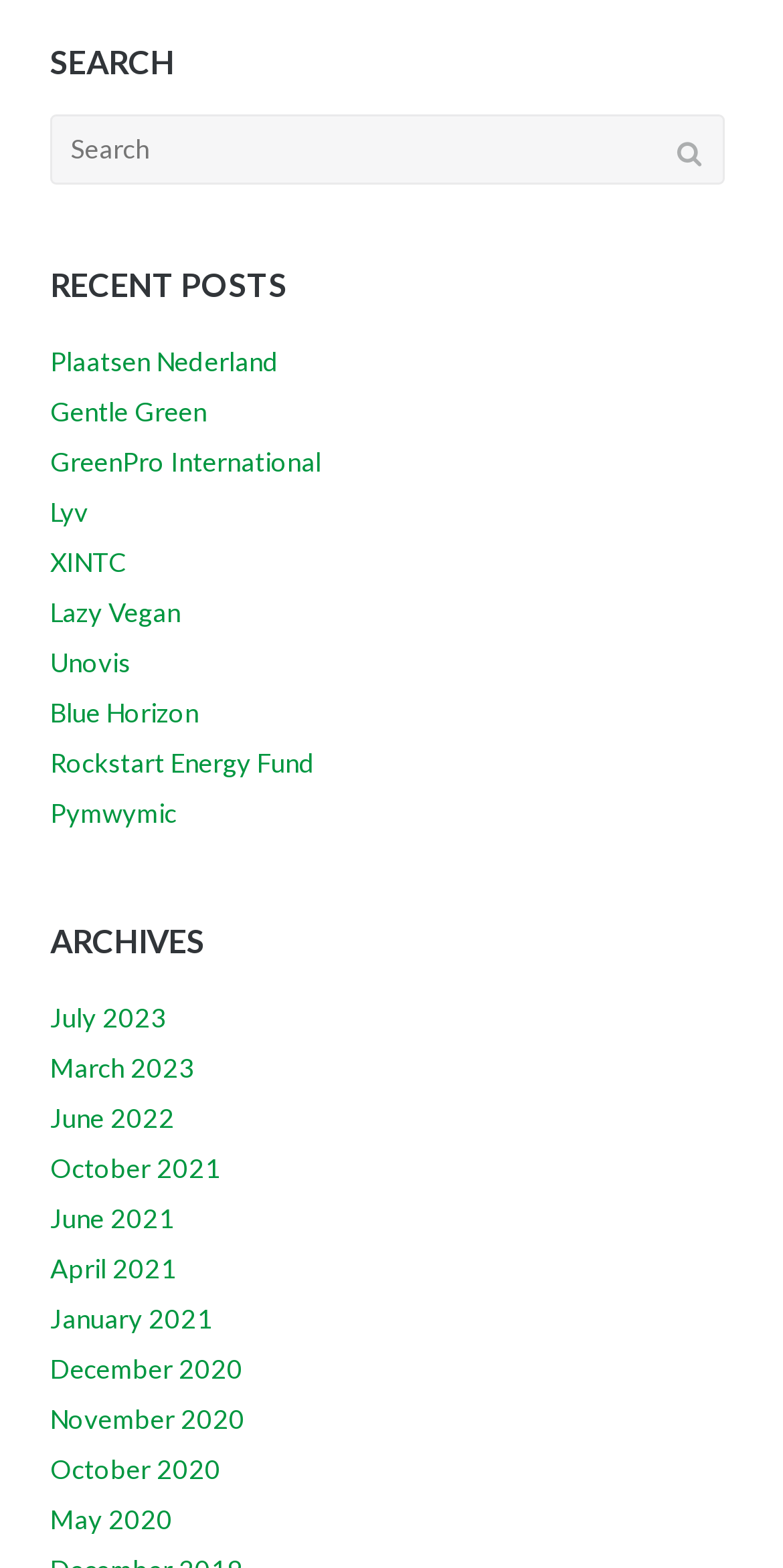What is the earliest archive month?
Based on the image, give a one-word or short phrase answer.

May 2020